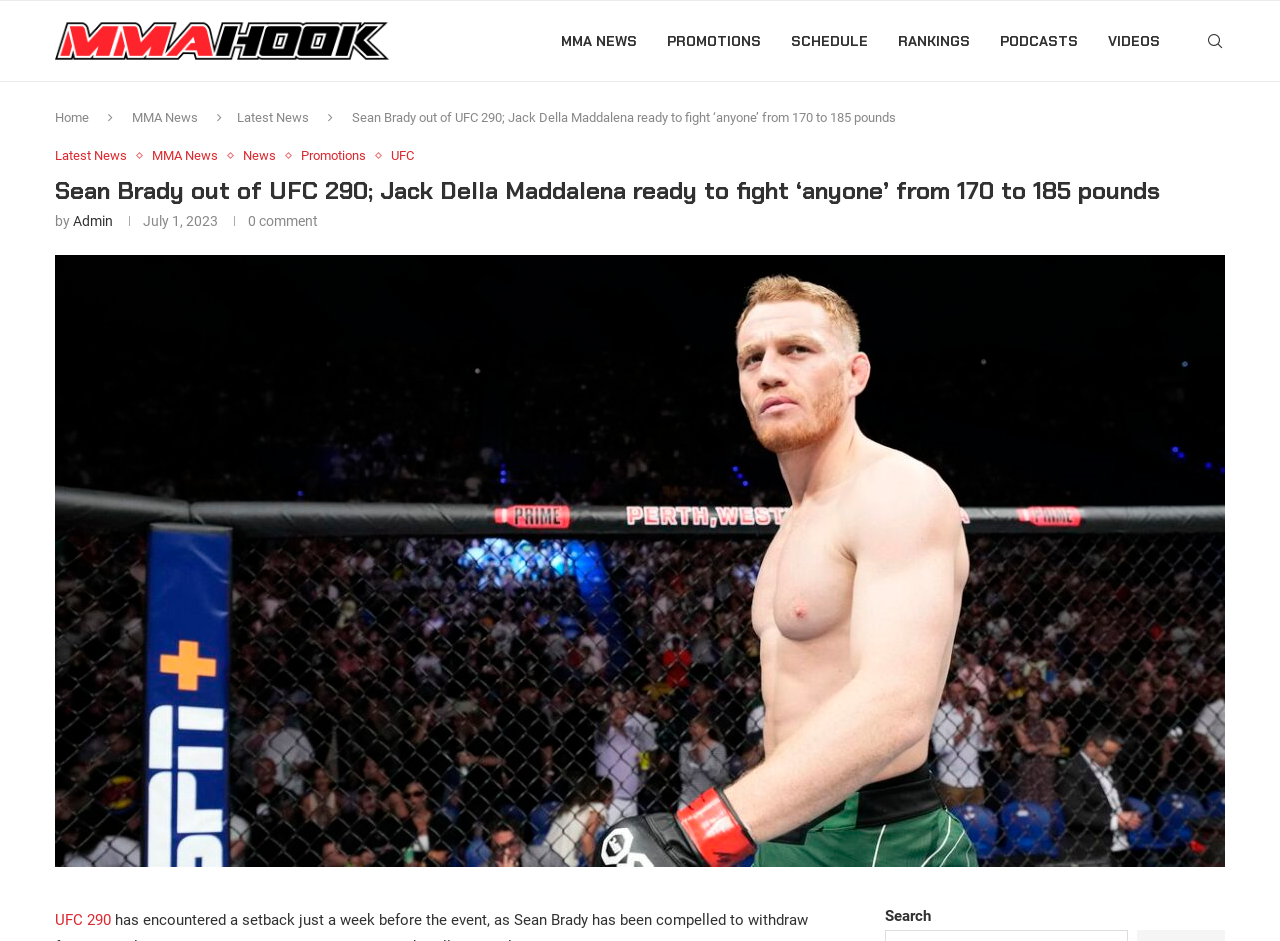Identify the bounding box coordinates for the element you need to click to achieve the following task: "Click on MMA Hook". Provide the bounding box coordinates as four float numbers between 0 and 1, in the form [left, top, right, bottom].

[0.043, 0.001, 0.304, 0.086]